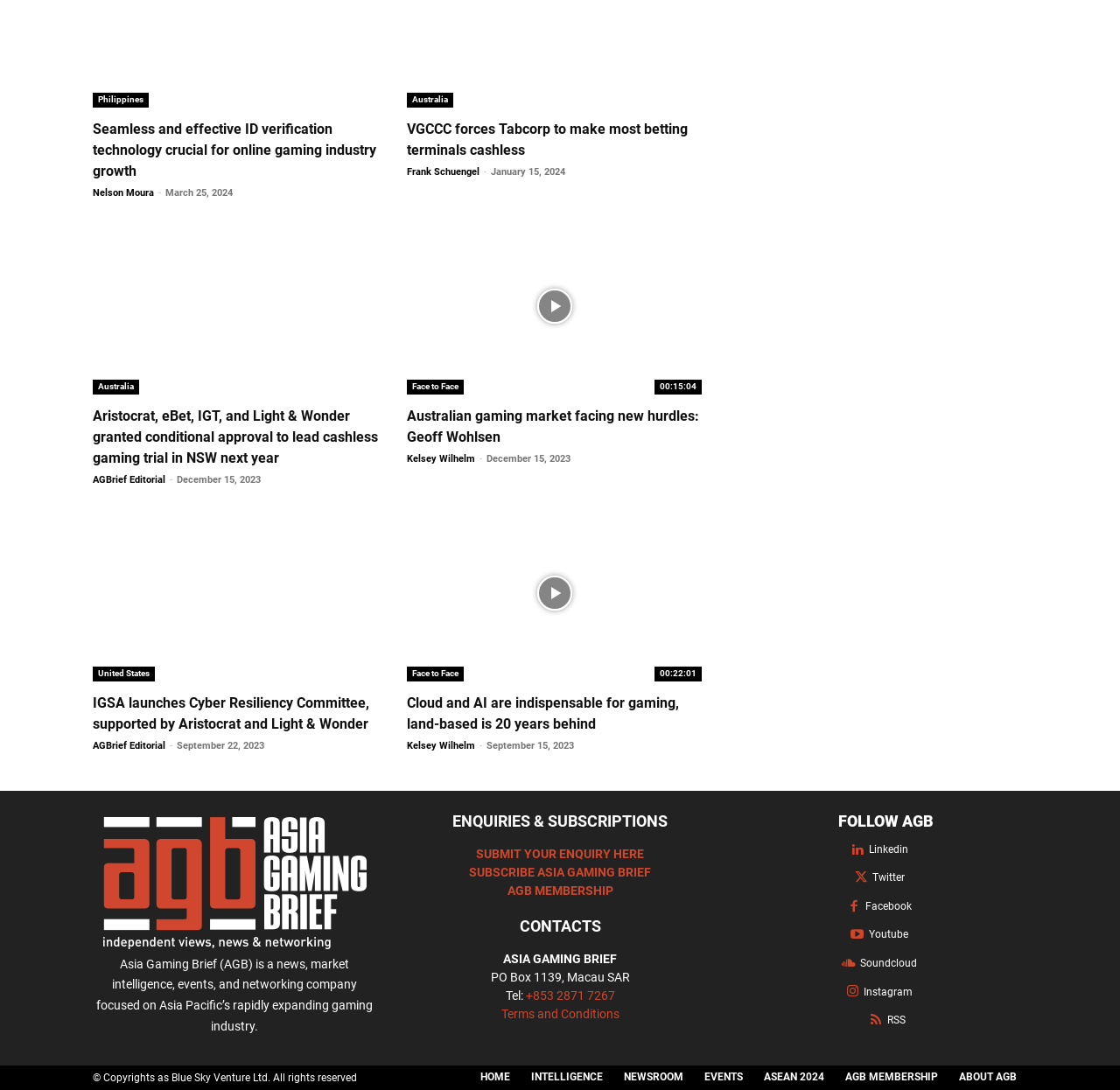Please determine the bounding box coordinates of the element to click on in order to accomplish the following task: "Contact Asia Gaming Brief". Ensure the coordinates are four float numbers ranging from 0 to 1, i.e., [left, top, right, bottom].

[0.469, 0.907, 0.549, 0.919]